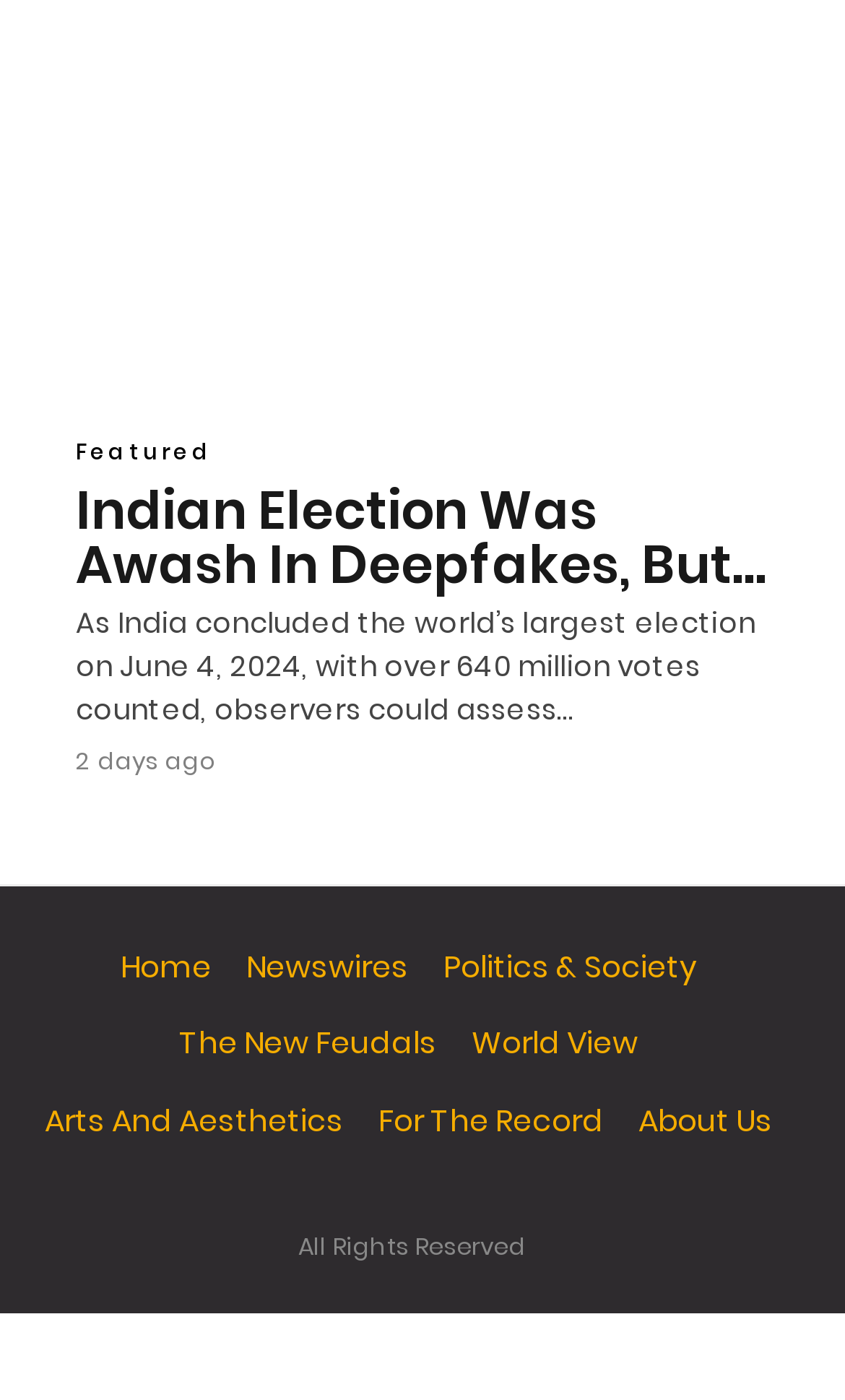Kindly determine the bounding box coordinates for the area that needs to be clicked to execute this instruction: "view article about Indian election".

[0.09, 0.345, 0.91, 0.423]